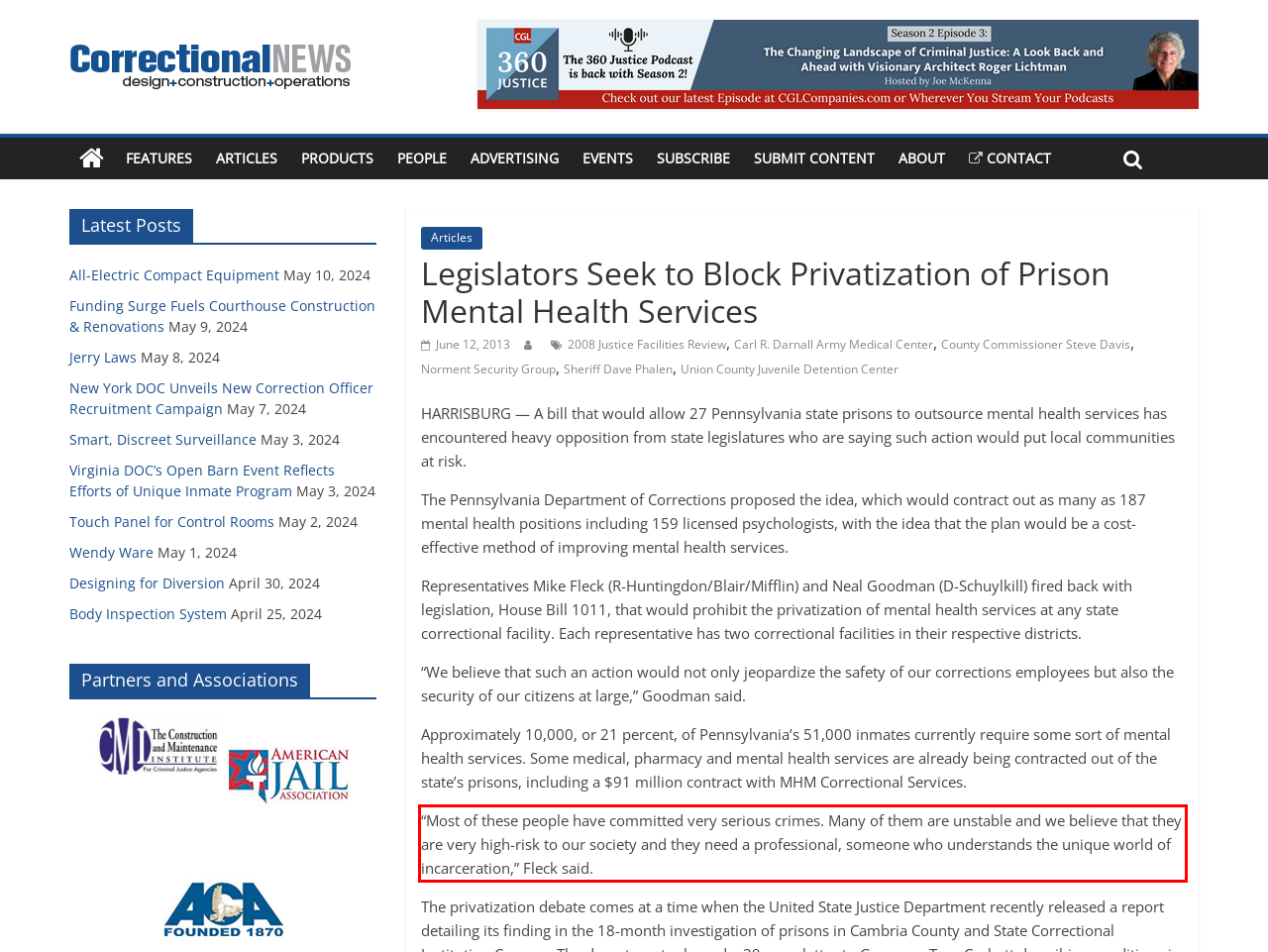Please analyze the screenshot of a webpage and extract the text content within the red bounding box using OCR.

“Most of these people have committed very serious crimes. Many of them are unstable and we believe that they are very high-risk to our society and they need a professional, someone who understands the unique world of incarceration,” Fleck said.